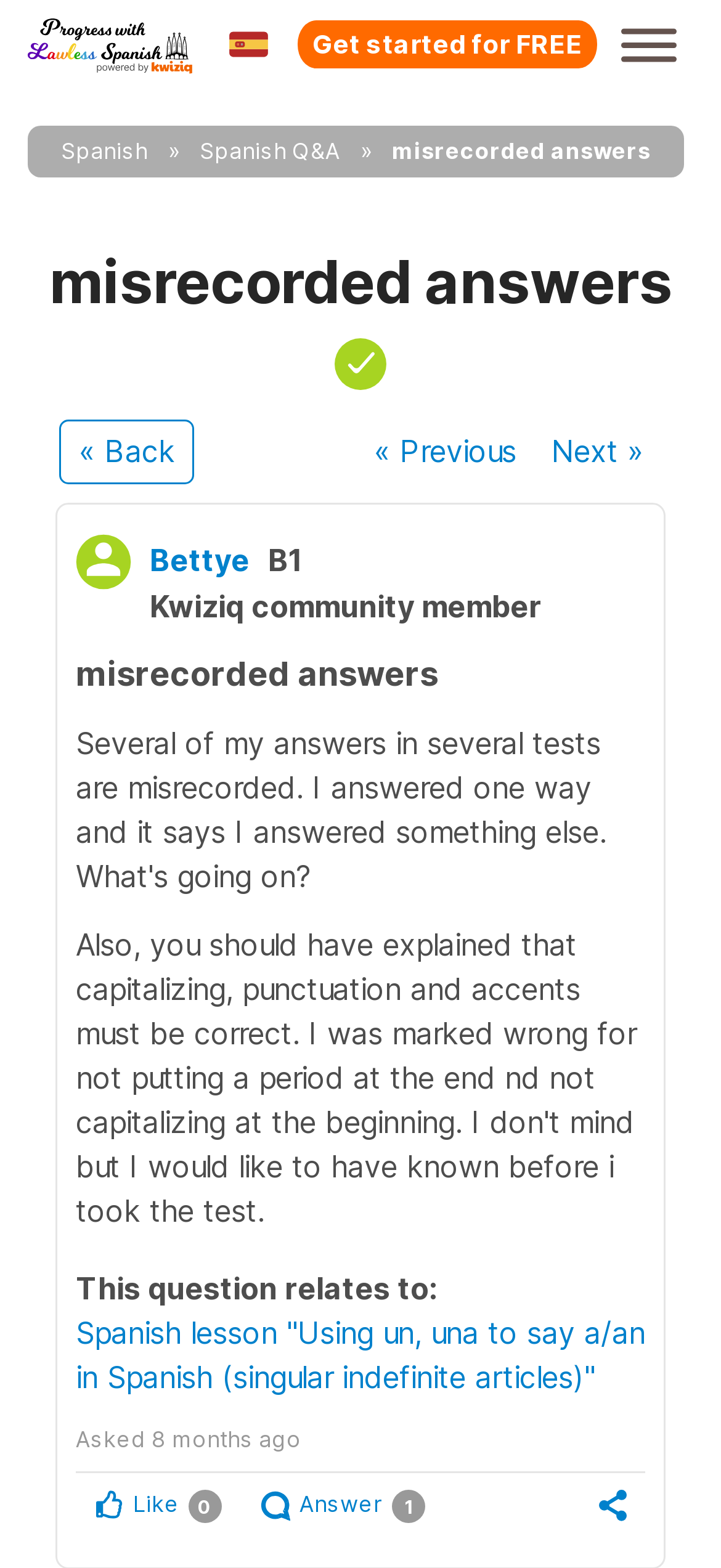Determine the bounding box coordinates for the UI element described. Format the coordinates as (top-left x, top-left y, bottom-right x, bottom-right y) and ensure all values are between 0 and 1. Element description: Spanish Q&A

[0.256, 0.081, 0.492, 0.112]